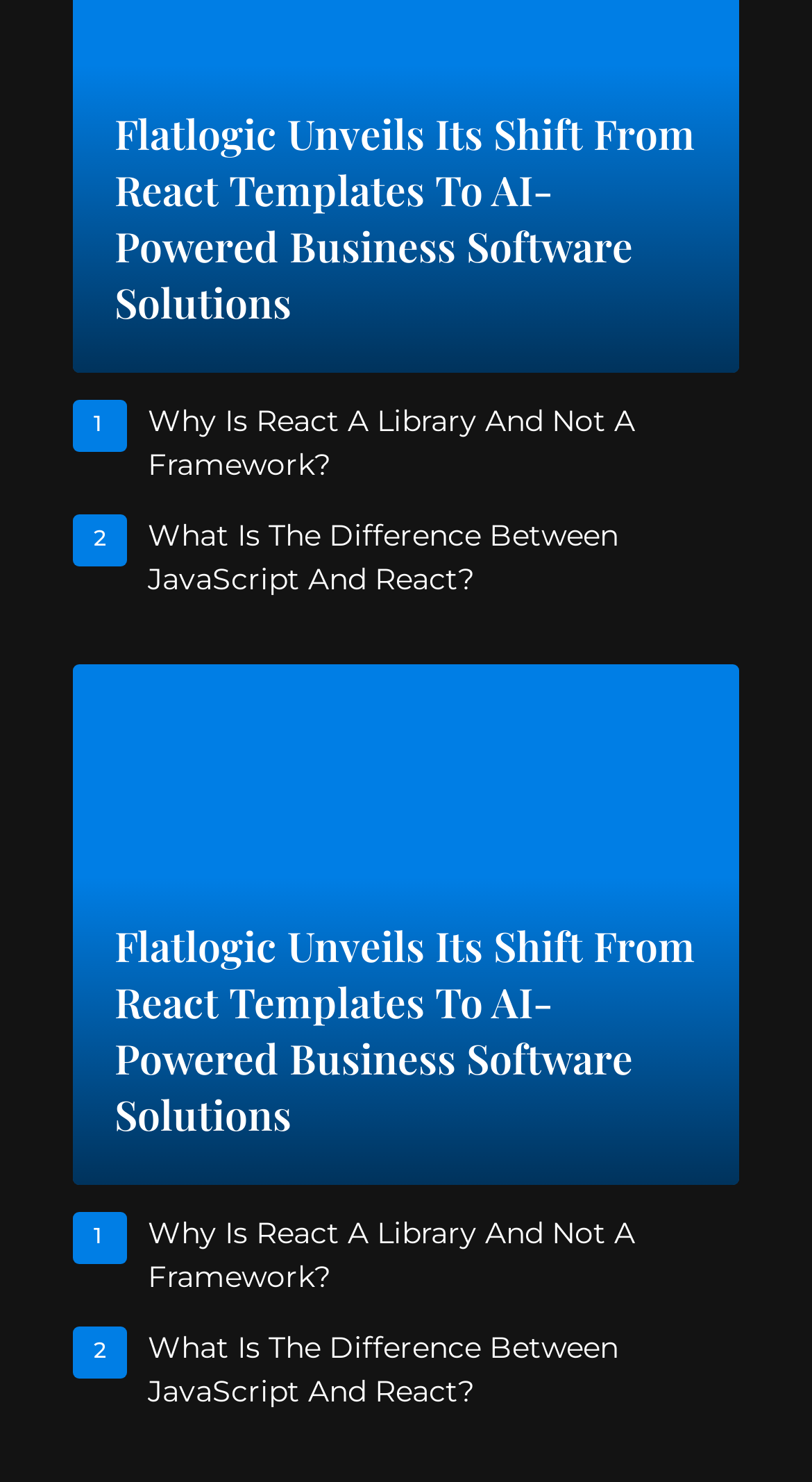Please answer the following question using a single word or phrase: 
Are there any duplicate links on the webpage?

Yes